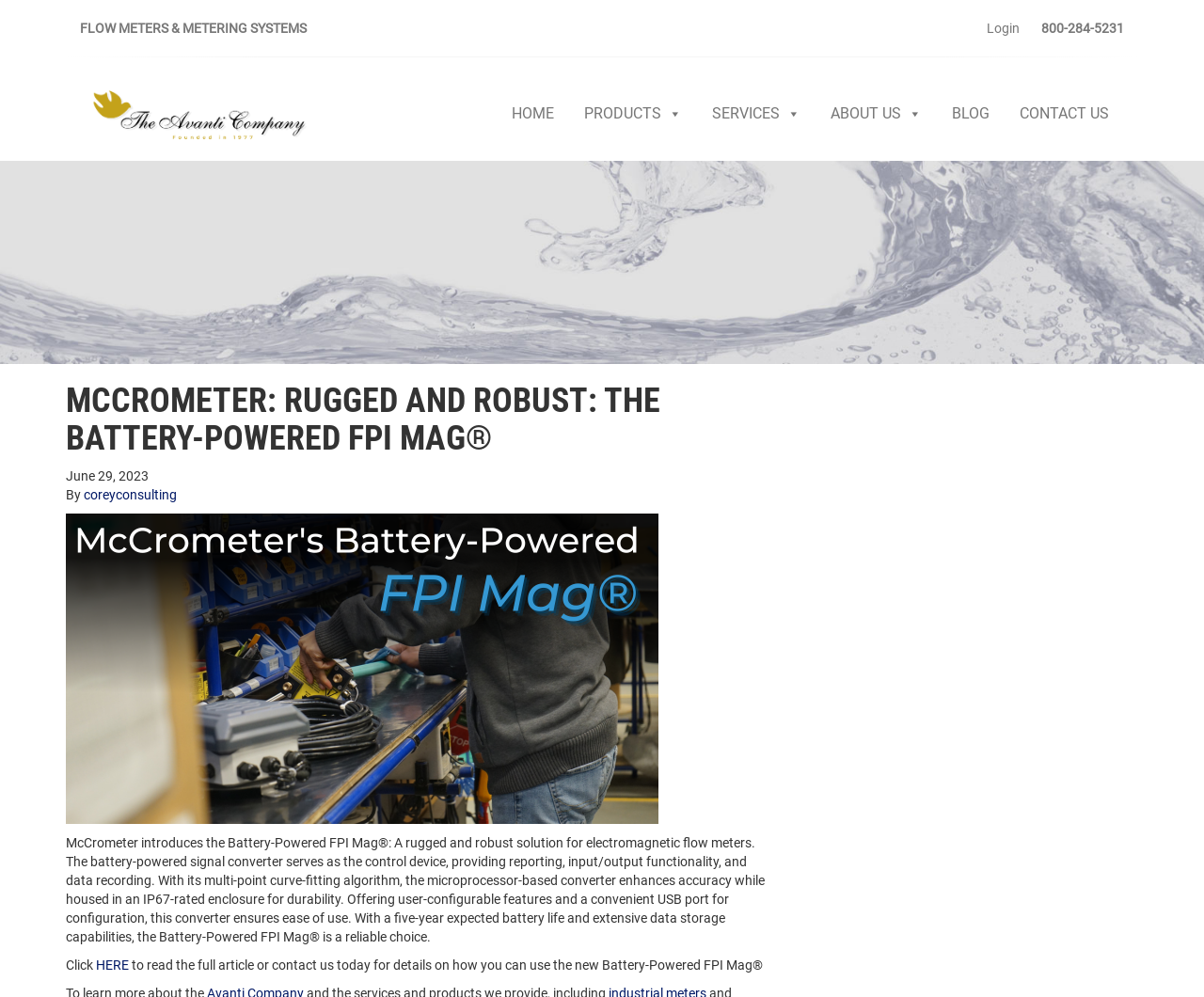Locate the bounding box coordinates of the element that should be clicked to fulfill the instruction: "Contact us today".

[0.107, 0.961, 0.634, 0.976]